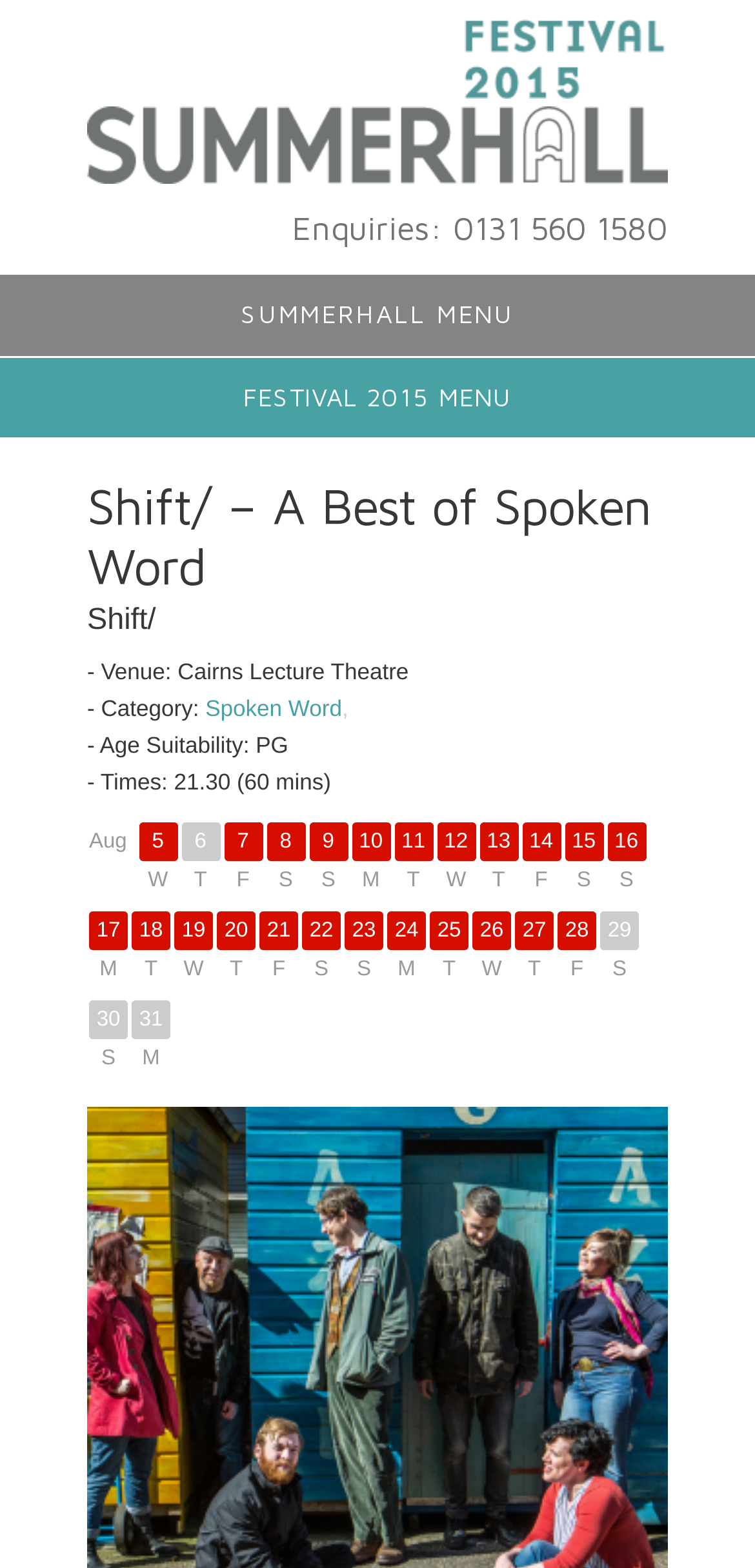Answer the question with a single word or phrase: 
What is the venue of the event?

Cairns Lecture Theatre